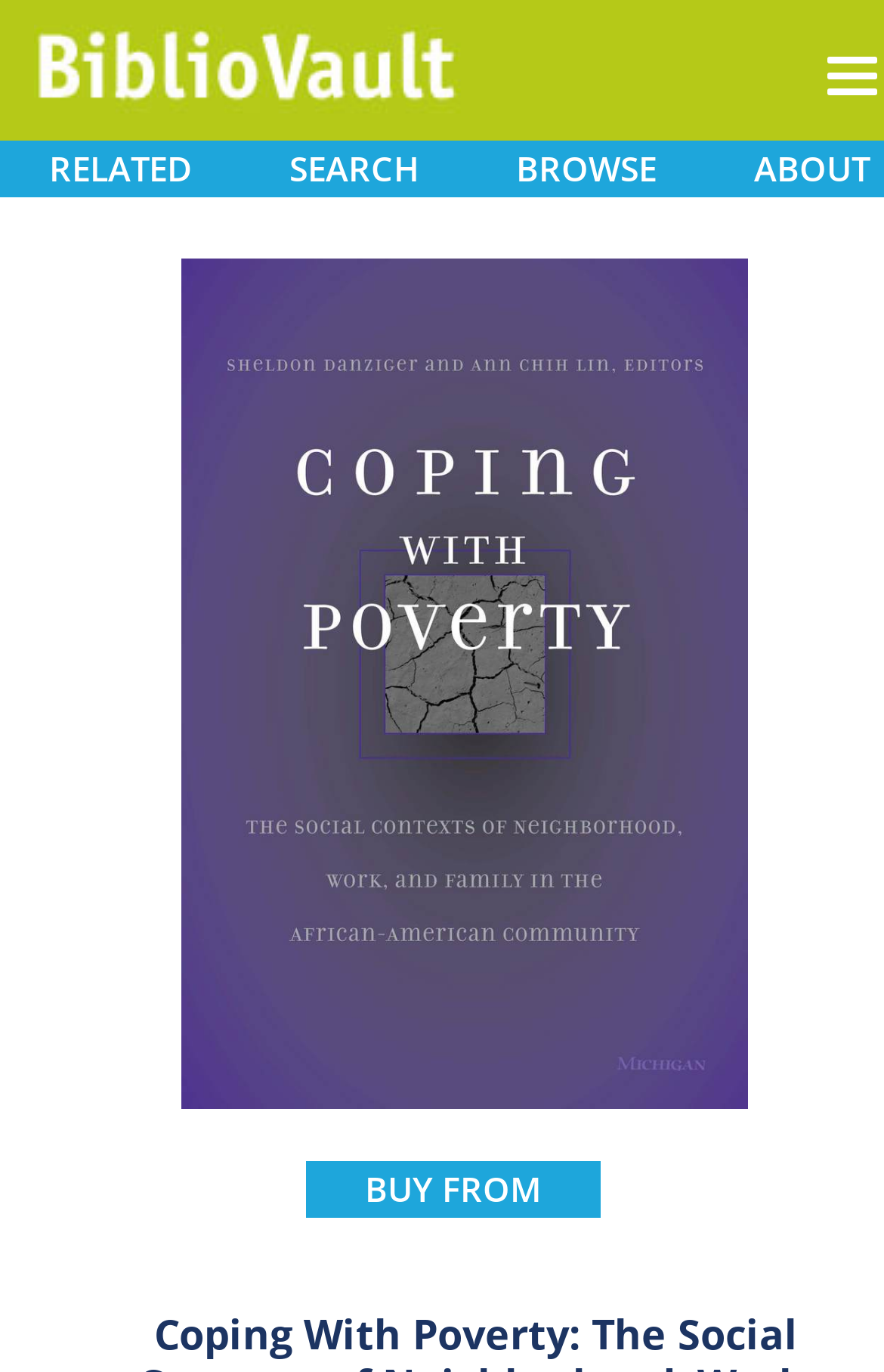Give a complete and precise description of the webpage's appearance.

The webpage appears to be a book description page, specifically for the book "Coping With Poverty: The Social Contexts of Neighborhood, Work, and Family in the African-American Community" by Sheldon Danziger and Ann Chih Lin. 

At the top, there is a header section that contains a link to "BiblioVault" accompanied by an image of the BiblioVault logo. Below the logo, there are three buttons: "RELATED", "SEARCH", and "BROWSE". The "RELATED" and "BROWSE" buttons are not expanded.

On the left side of the page, there is a large image of the book cover, which takes up most of the vertical space. To the right of the book cover, there is a small, empty space with a single non-breaking space character.

Below the book cover, there is a call-to-action section with a "BUY FROM" button. This button is not expanded.

The overall layout of the page is simple, with a clear focus on the book cover and the call-to-action section.